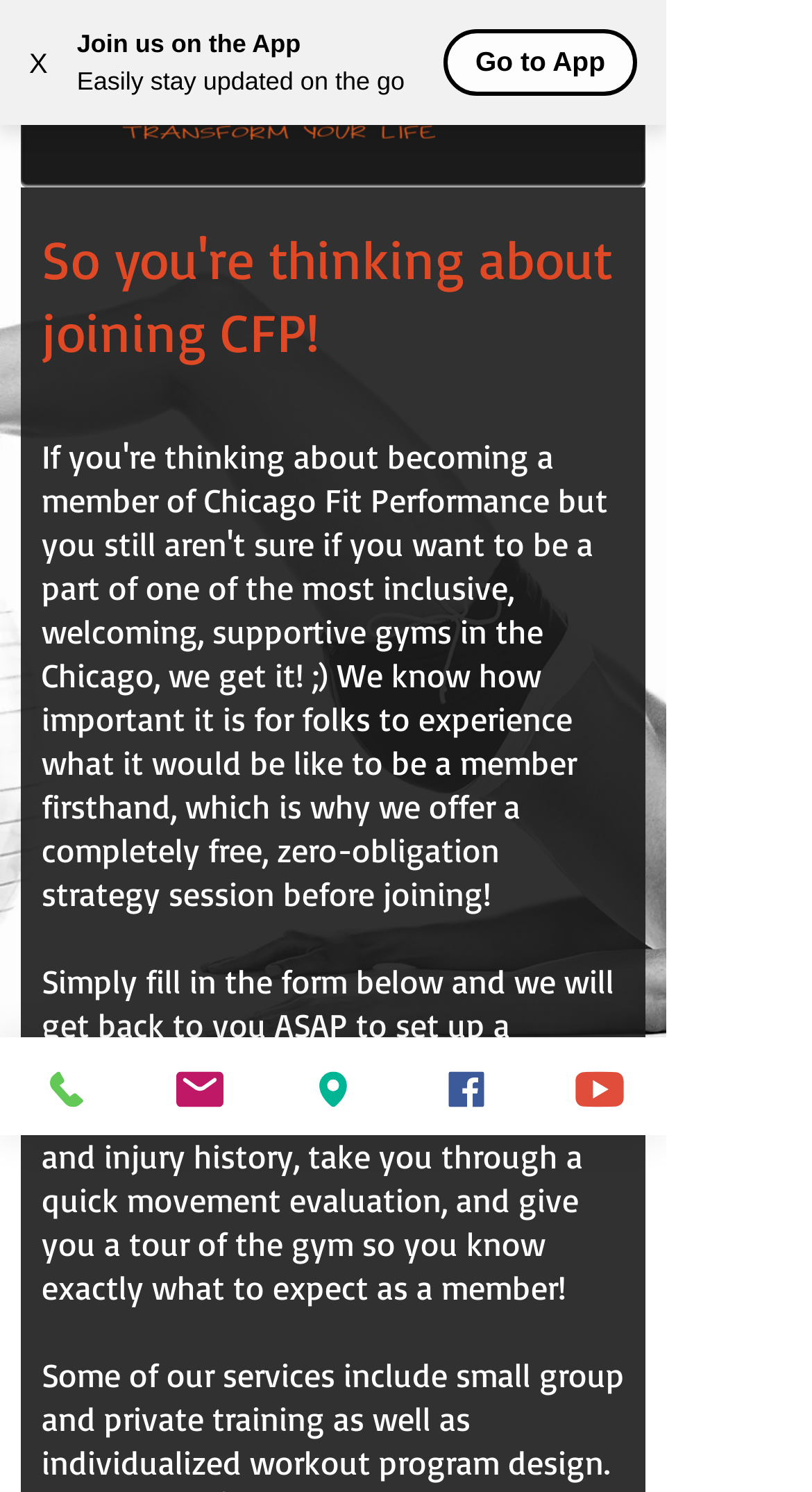Construct a comprehensive caption that outlines the webpage's structure and content.

This webpage is about Chicago Fit Performance, a fitness center, and it appears to be a strategy session page. At the top left corner, there is a button with an "X" symbol, likely used to close a window or a notification. Next to it, there is a static text "Join us on the App" with a brief description "Easily stay updated on the go" below it. A "Go to App" button is located to the right of these texts.

Below these elements, there is a navigation menu labeled "Site" with a dropdown menu button, which contains an image. The main content of the page starts with a heading "So you're thinking about joining CFP!" followed by another heading with no text content. 

The main text content of the page is a paragraph that explains the process of joining Chicago Fit Performance, including filling out a form to set up a strategy session with a coach. This text is located in the middle of the page.

At the bottom of the page, there are several links to contact Chicago Fit Performance, including phone, email, address, Facebook, and Youtube. Each link has an accompanying image. These links are aligned horizontally and take up the full width of the page.